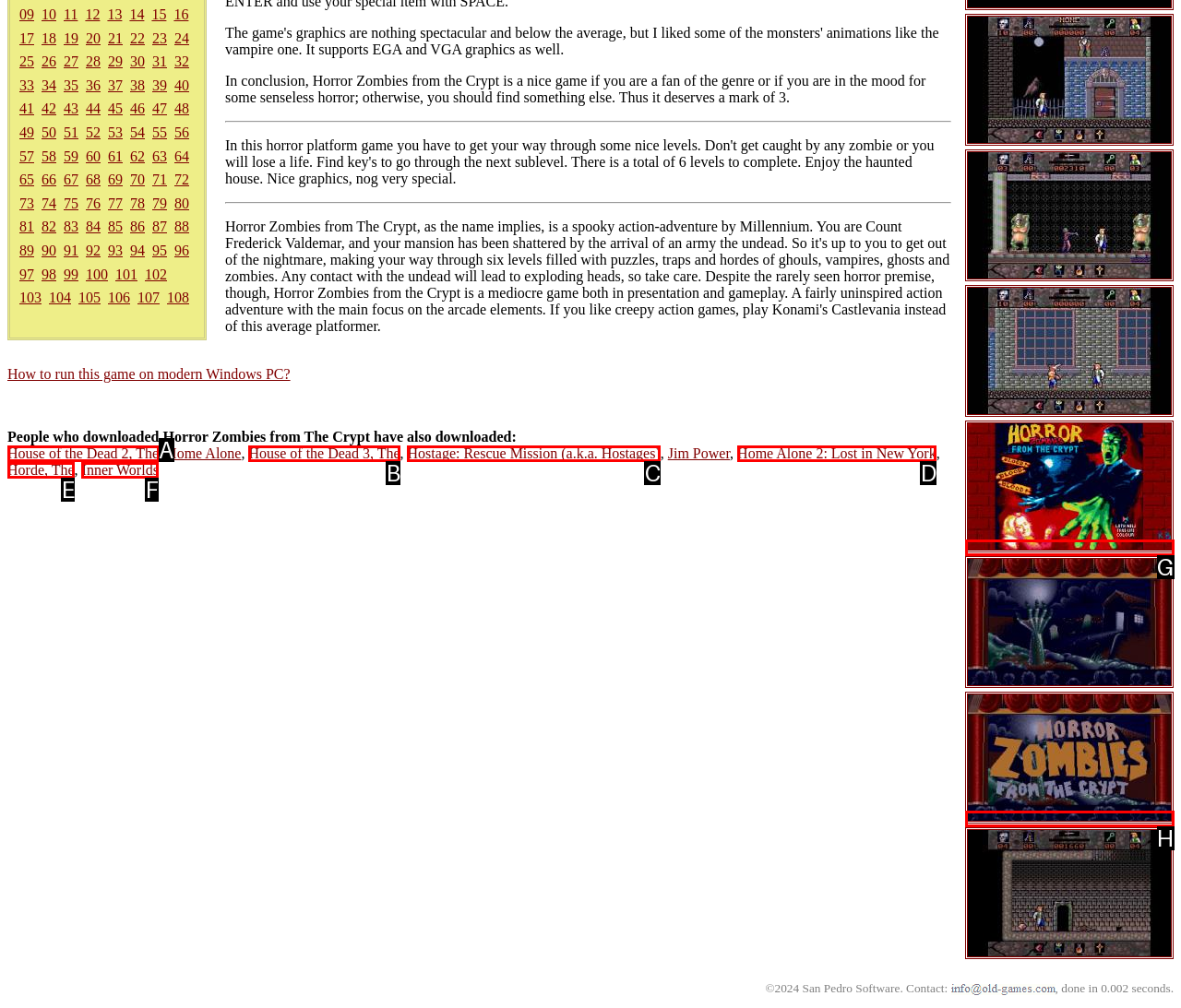Select the letter that corresponds to this element description: Inner Worlds
Answer with the letter of the correct option directly.

F